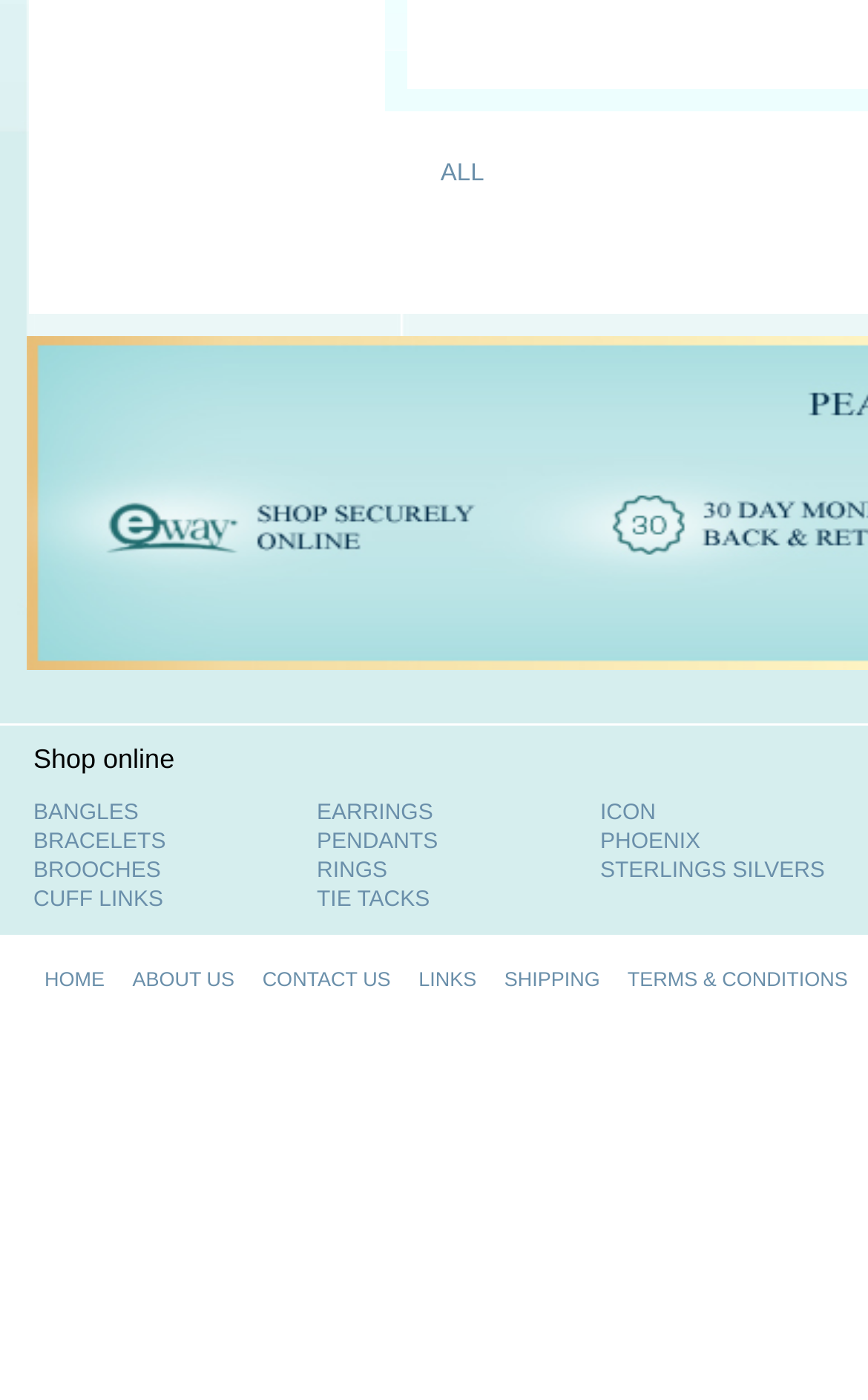Please determine the bounding box of the UI element that matches this description: earrings. The coordinates should be given as (top-left x, top-left y, bottom-right x, bottom-right y), with all values between 0 and 1.

[0.365, 0.572, 0.499, 0.59]